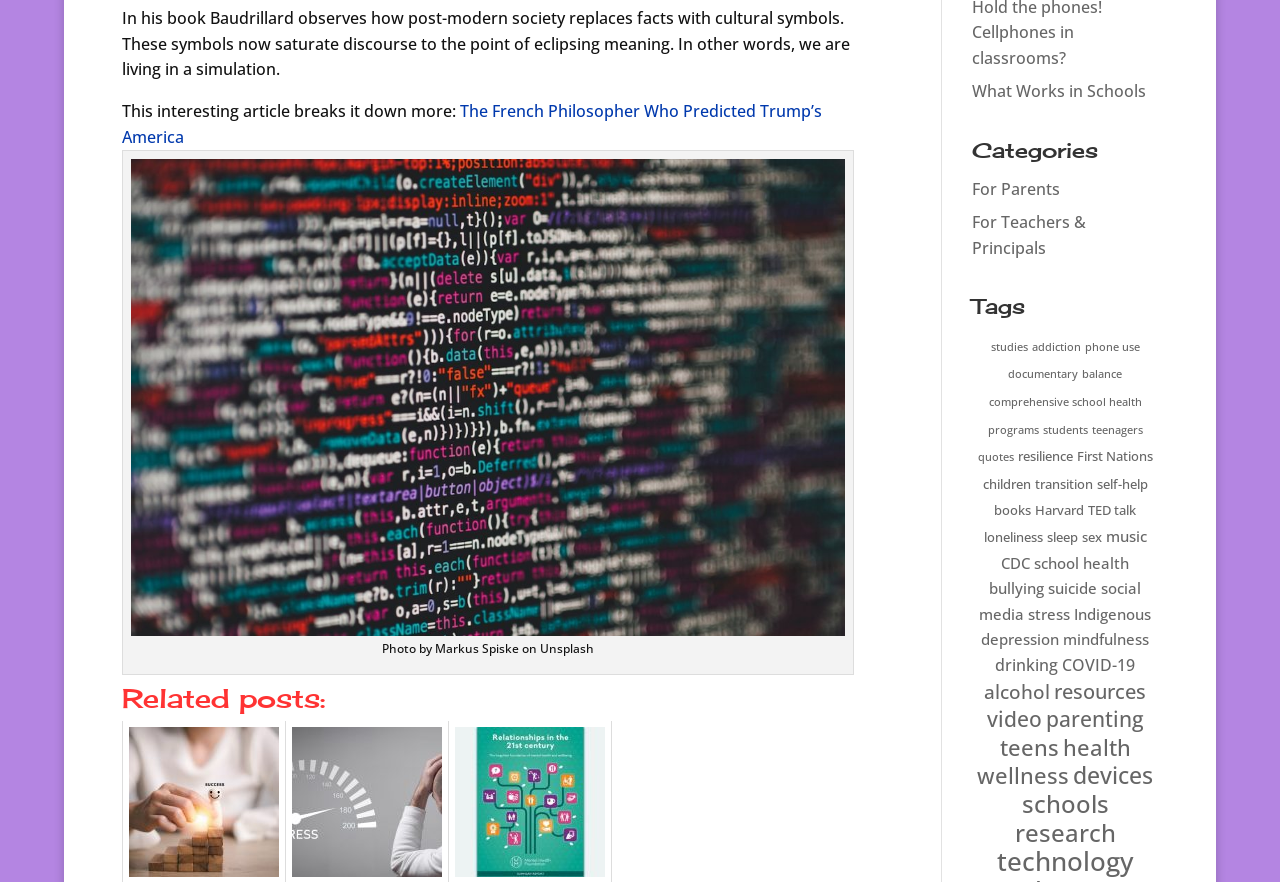Using the description "comprehensive school health programs", predict the bounding box of the relevant HTML element.

[0.772, 0.448, 0.892, 0.495]